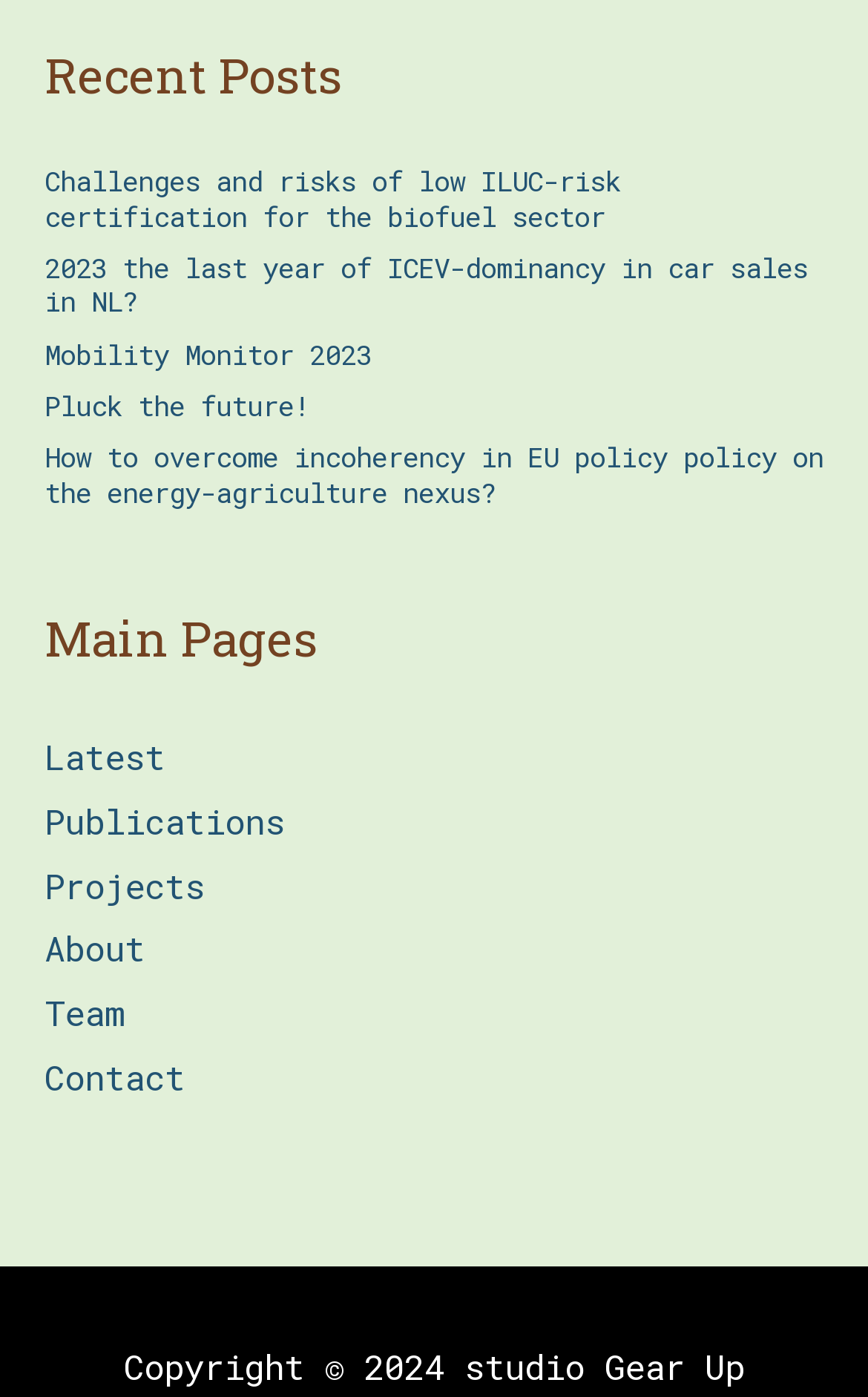What is the copyright year?
Please provide a single word or phrase as the answer based on the screenshot.

2024